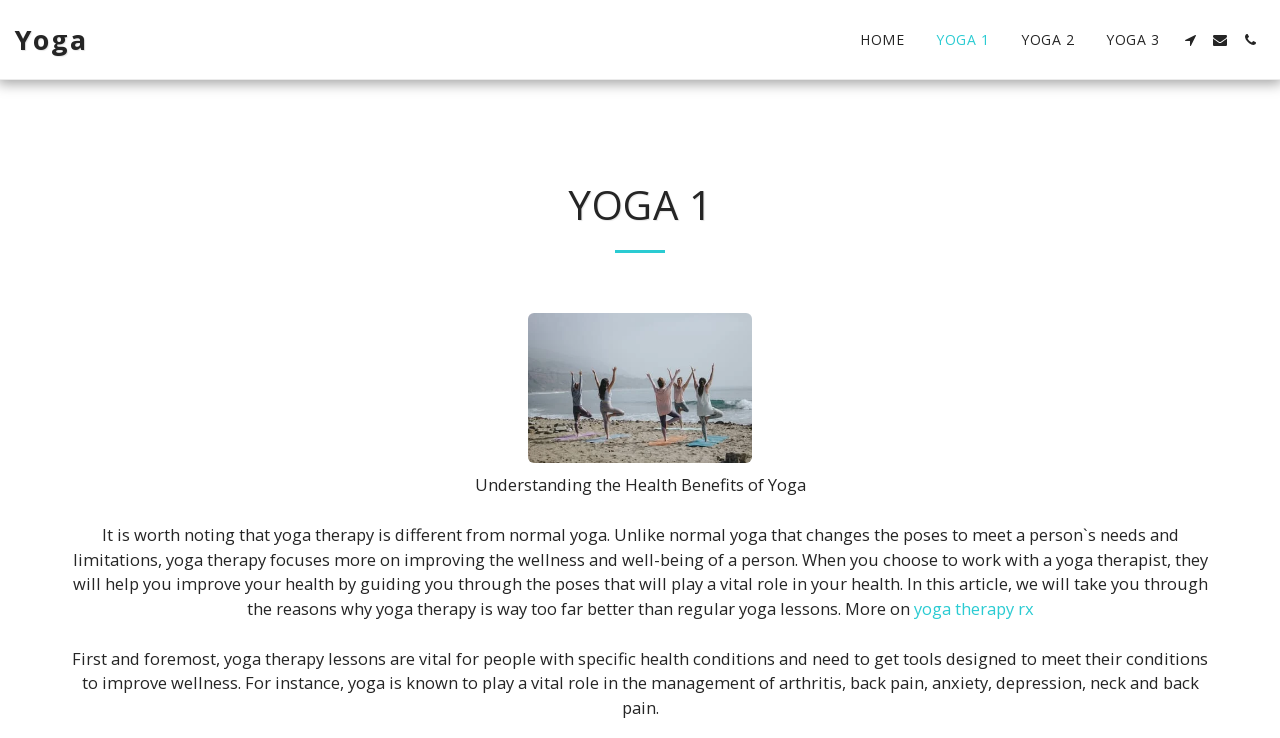Please identify the bounding box coordinates for the region that you need to click to follow this instruction: "Click the yoga therapy rx link".

[0.714, 0.809, 0.807, 0.84]